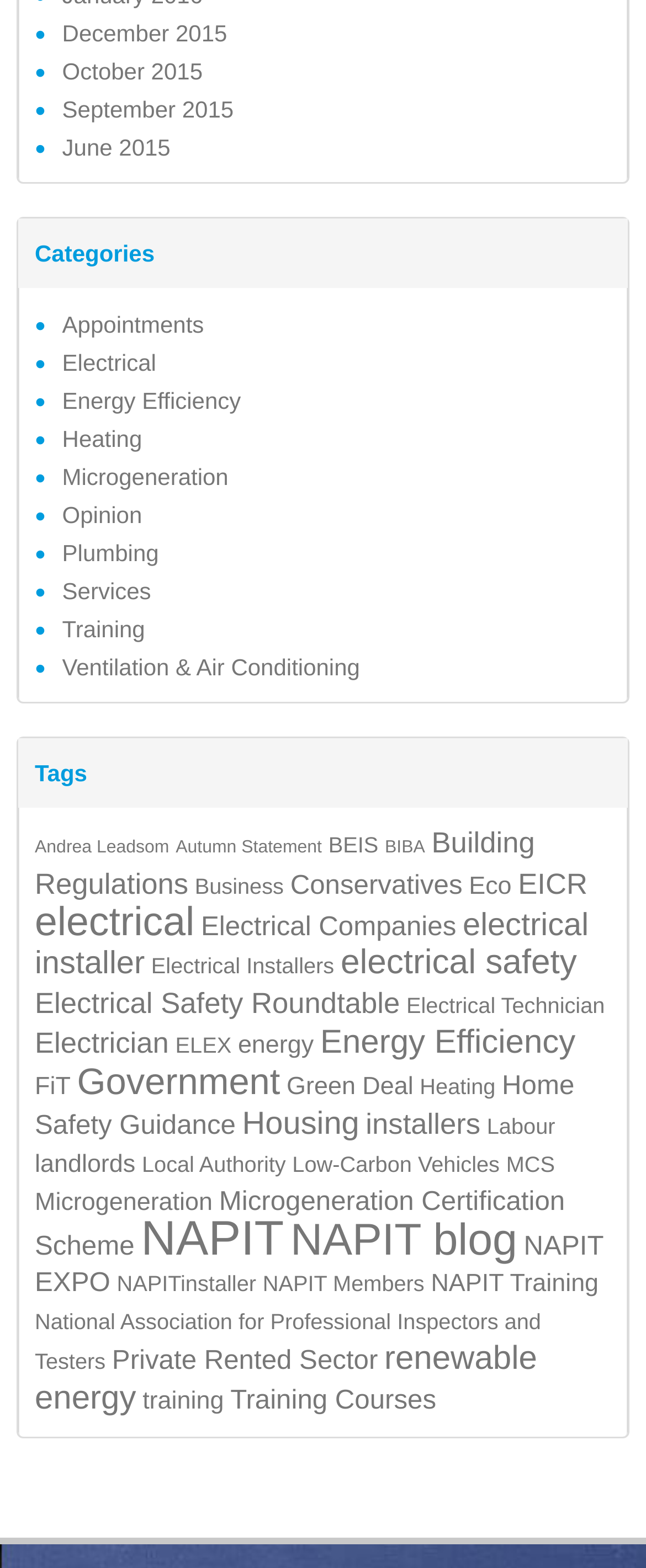Please provide a short answer using a single word or phrase for the question:
What is the earliest month listed?

December 2015